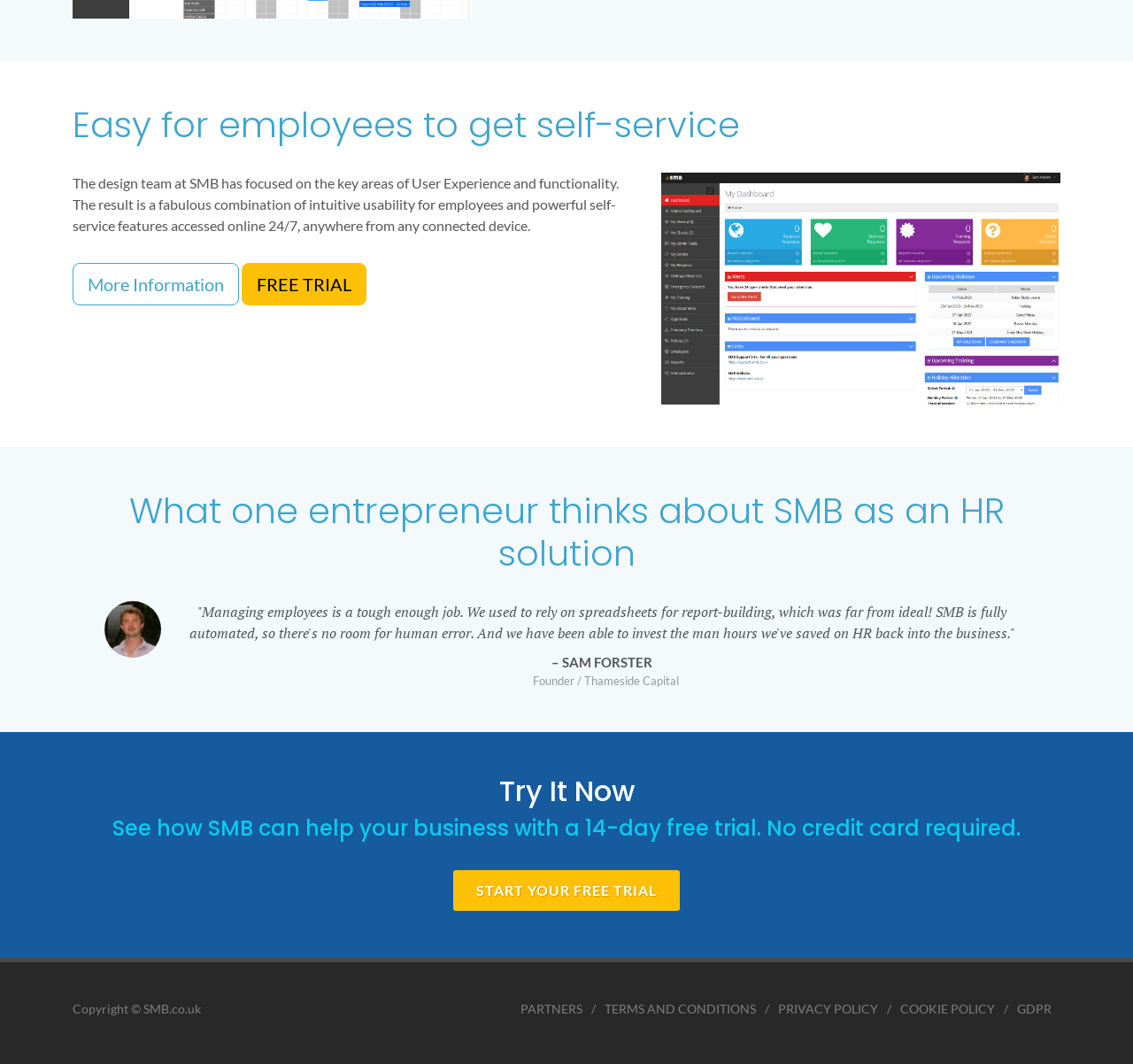Locate the bounding box coordinates of the element to click to perform the following action: 'Read customer testimonials'. The coordinates should be given as four float values between 0 and 1, in the form of [left, top, right, bottom].

[0.092, 0.565, 0.142, 0.618]